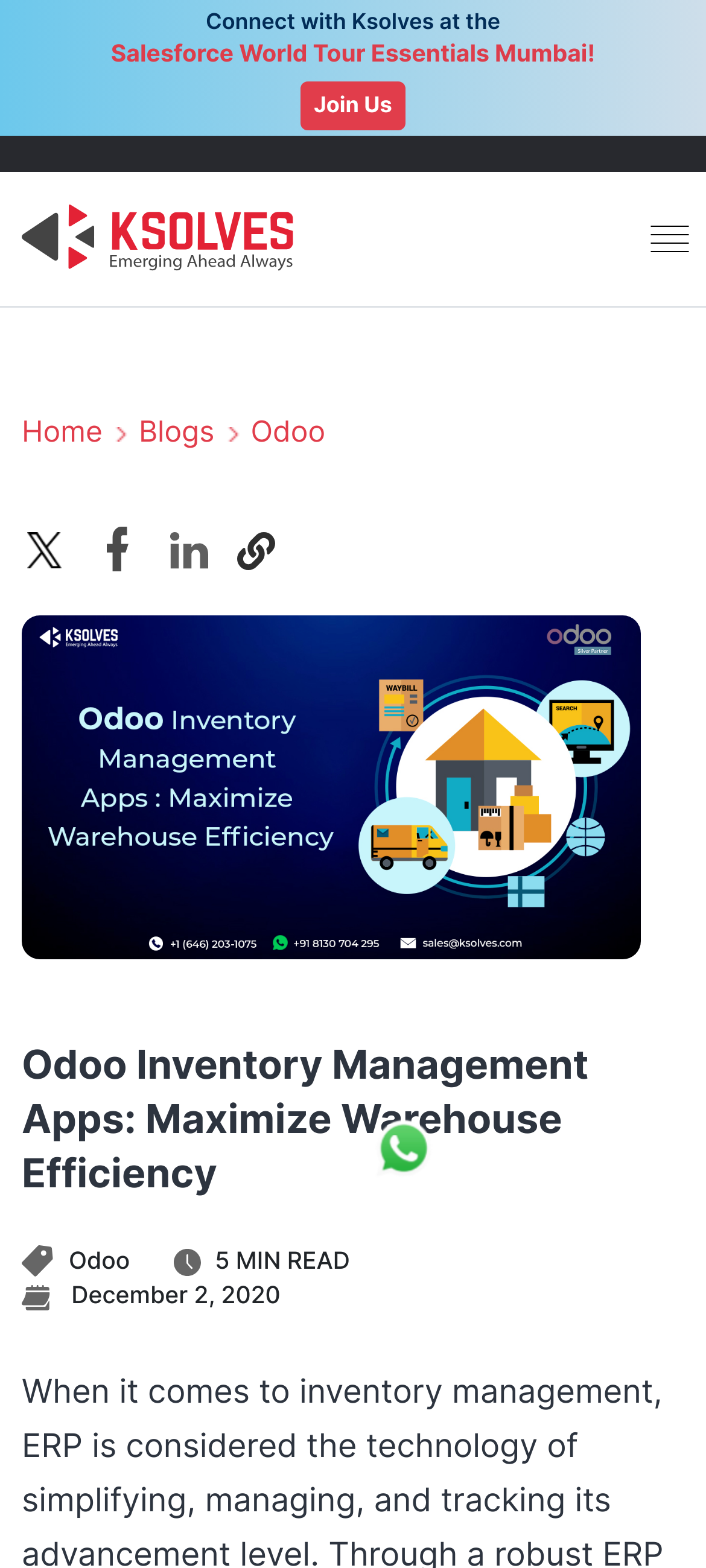Determine the bounding box coordinates for the region that must be clicked to execute the following instruction: "Join Us".

[0.427, 0.051, 0.573, 0.083]